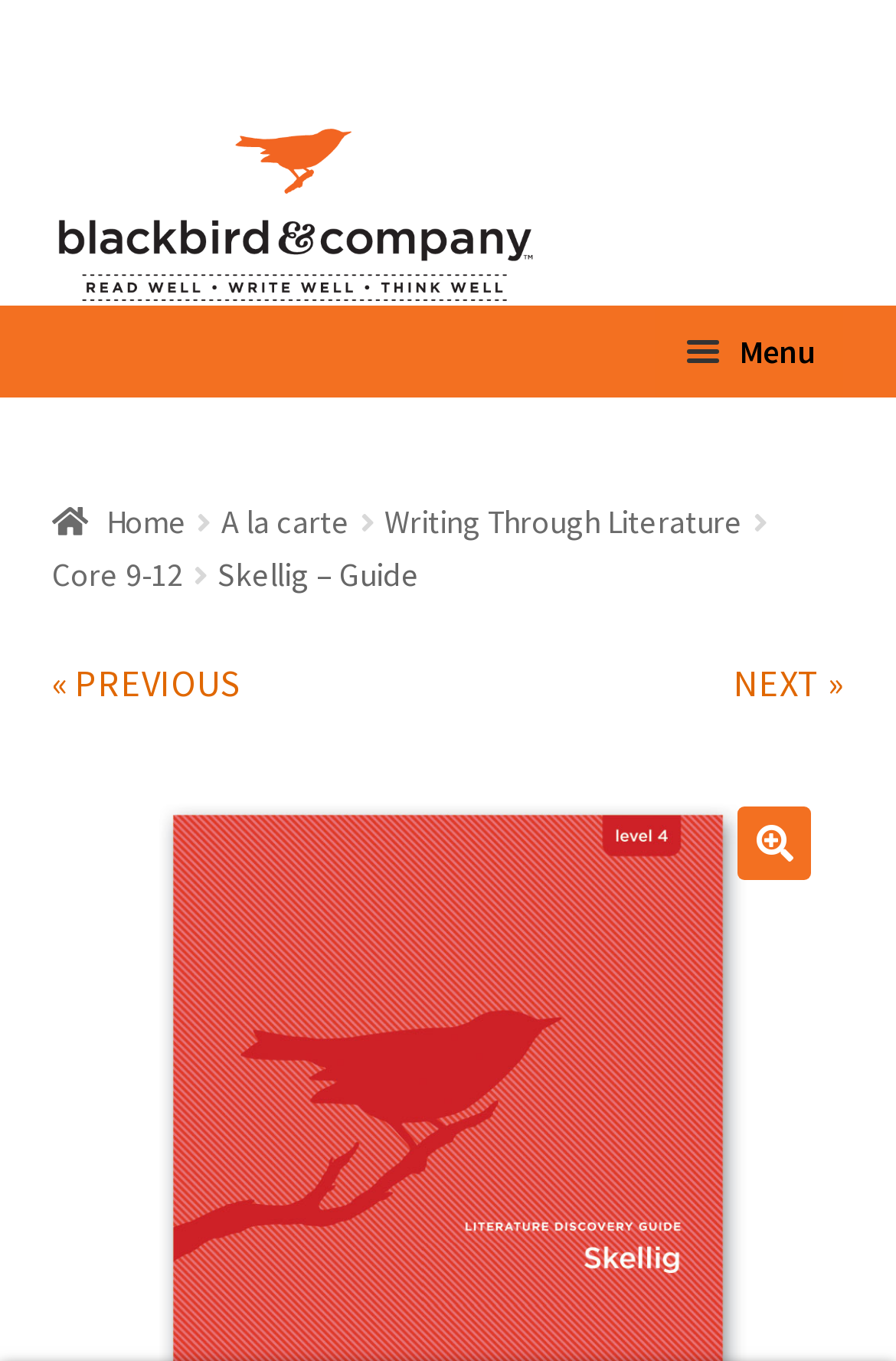Pinpoint the bounding box coordinates for the area that should be clicked to perform the following instruction: "Search using the magnifying glass icon".

[0.824, 0.593, 0.906, 0.647]